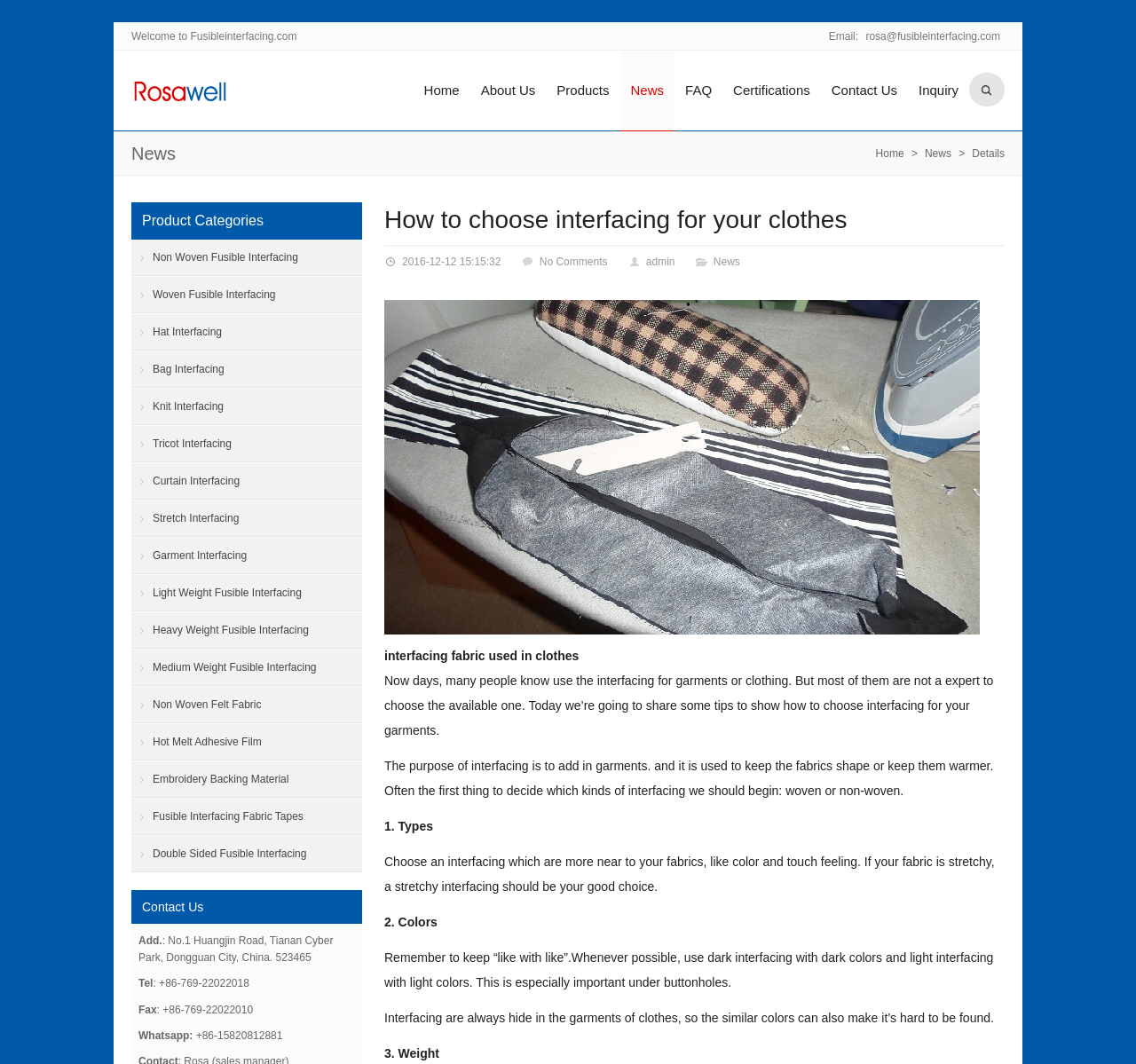Please predict the bounding box coordinates of the element's region where a click is necessary to complete the following instruction: "Learn about 'Non Woven Fusible Interfacing'". The coordinates should be represented by four float numbers between 0 and 1, i.e., [left, top, right, bottom].

[0.116, 0.225, 0.319, 0.259]